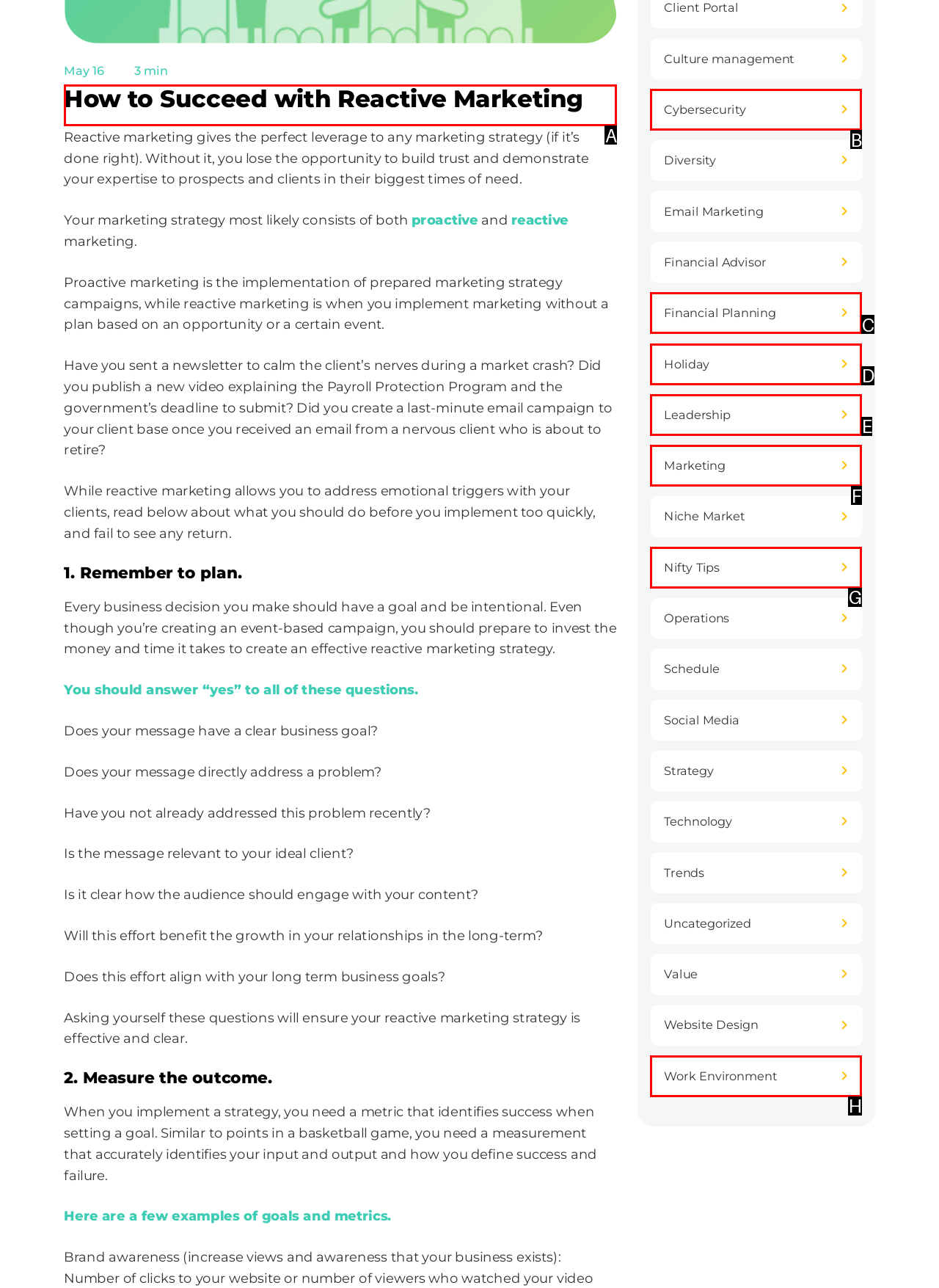From the given choices, which option should you click to complete this task: Click on 'Reactive marketing'? Answer with the letter of the correct option.

A